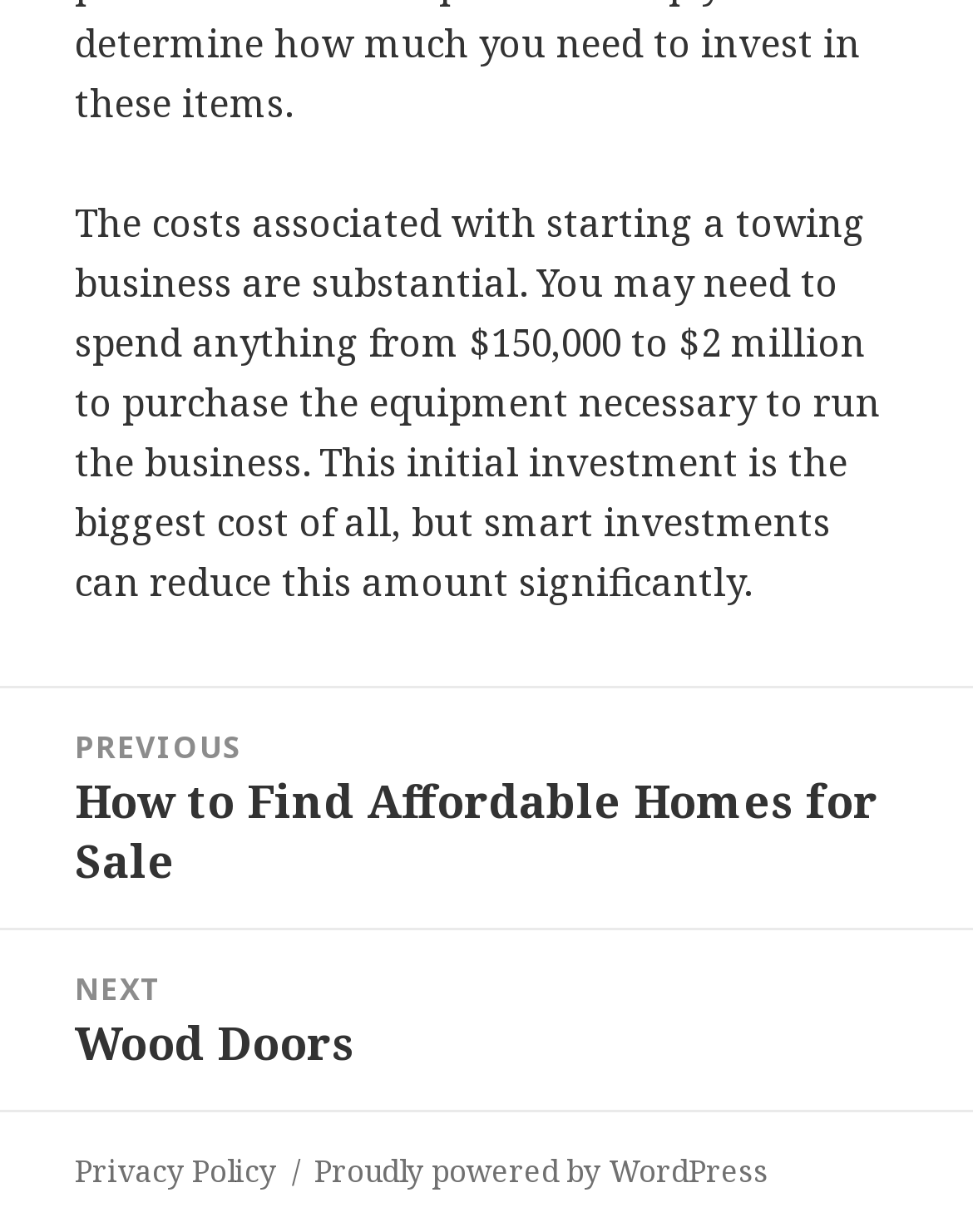Based on the element description, predict the bounding box coordinates (top-left x, top-left y, bottom-right x, bottom-right y) for the UI element in the screenshot: Curiosità

None